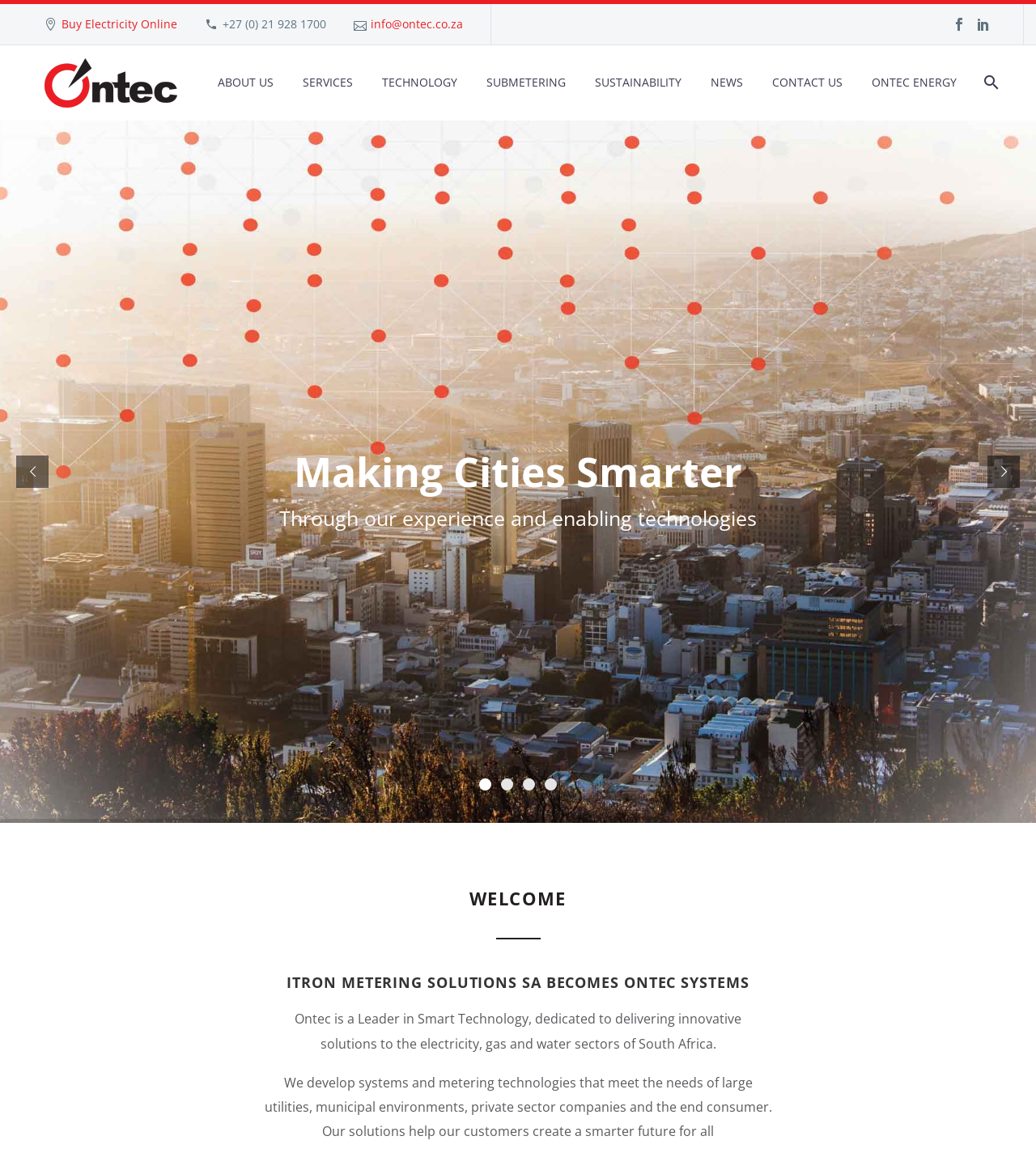Please find the bounding box coordinates of the element that must be clicked to perform the given instruction: "Call the office". The coordinates should be four float numbers from 0 to 1, i.e., [left, top, right, bottom].

[0.214, 0.014, 0.314, 0.027]